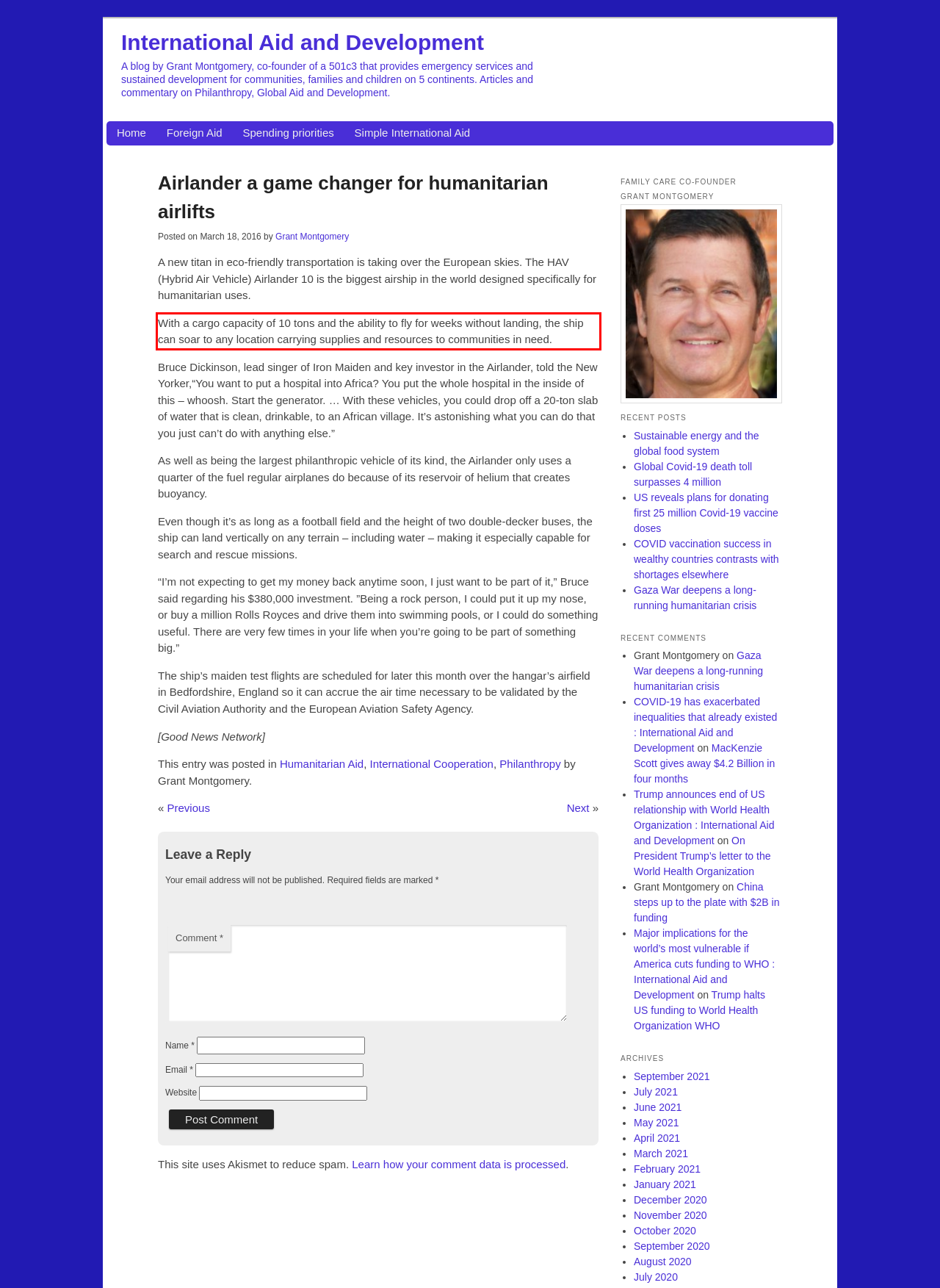You have a screenshot of a webpage with a red bounding box. Use OCR to generate the text contained within this red rectangle.

With a cargo capacity of 10 tons and the ability to fly for weeks without landing, the ship can soar to any location carrying supplies and resources to communities in need.